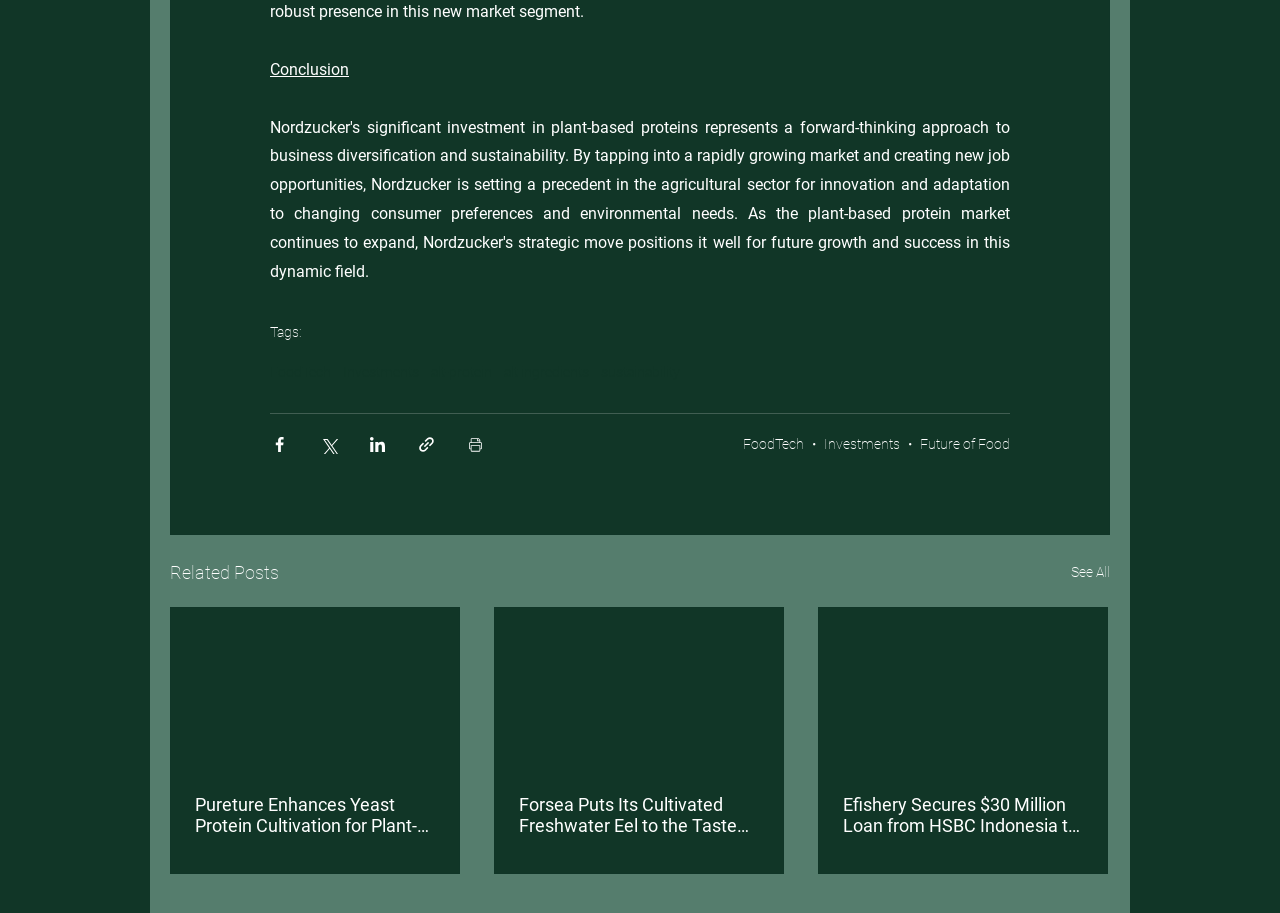Please provide a brief answer to the following inquiry using a single word or phrase:
How many related posts are there?

3